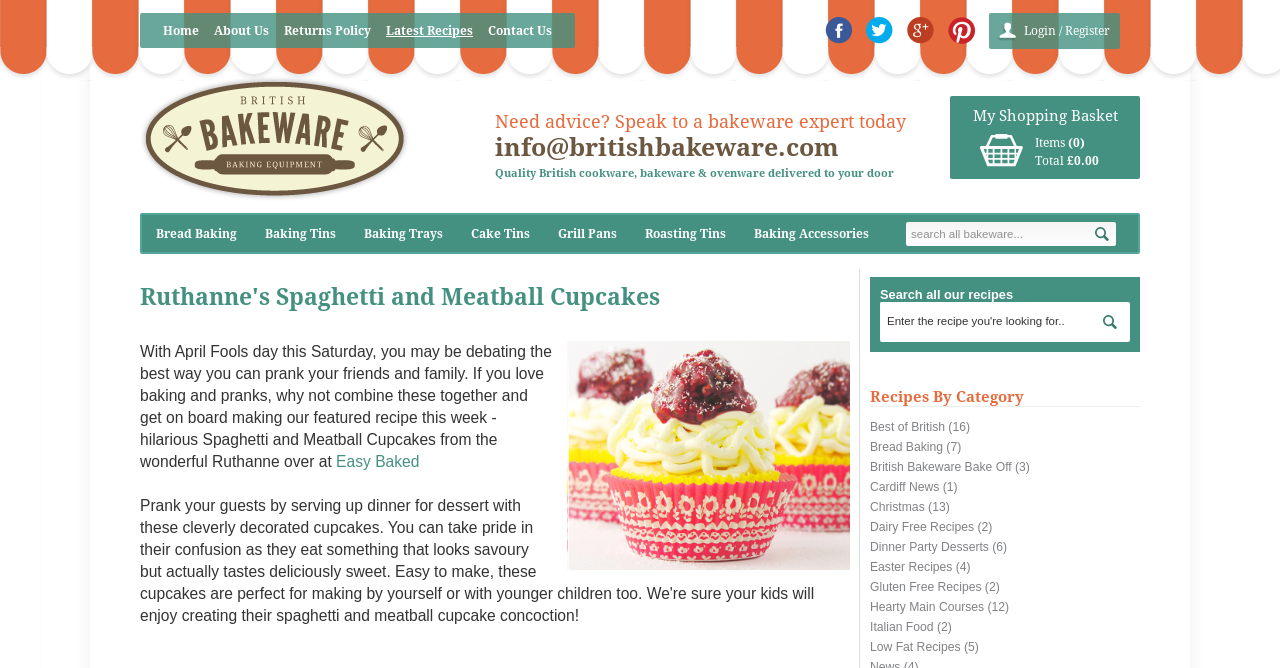What is the name of the recipe featured on this webpage?
Look at the image and respond with a one-word or short phrase answer.

Ruthanne's Spaghetti and Meatball Cupcakes